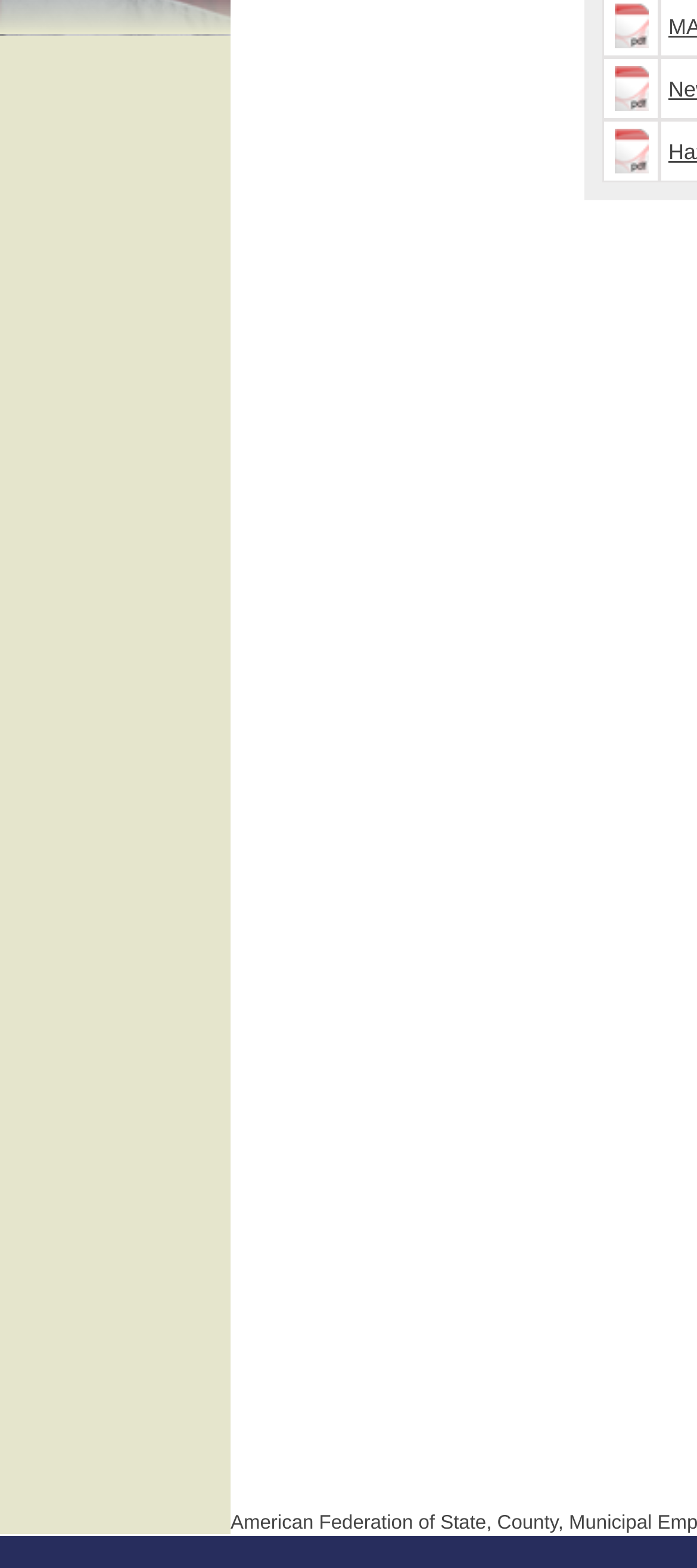Please determine the bounding box coordinates of the element to click on in order to accomplish the following task: "click the Document link". Ensure the coordinates are four float numbers ranging from 0 to 1, i.e., [left, top, right, bottom].

[0.881, 0.018, 0.929, 0.034]